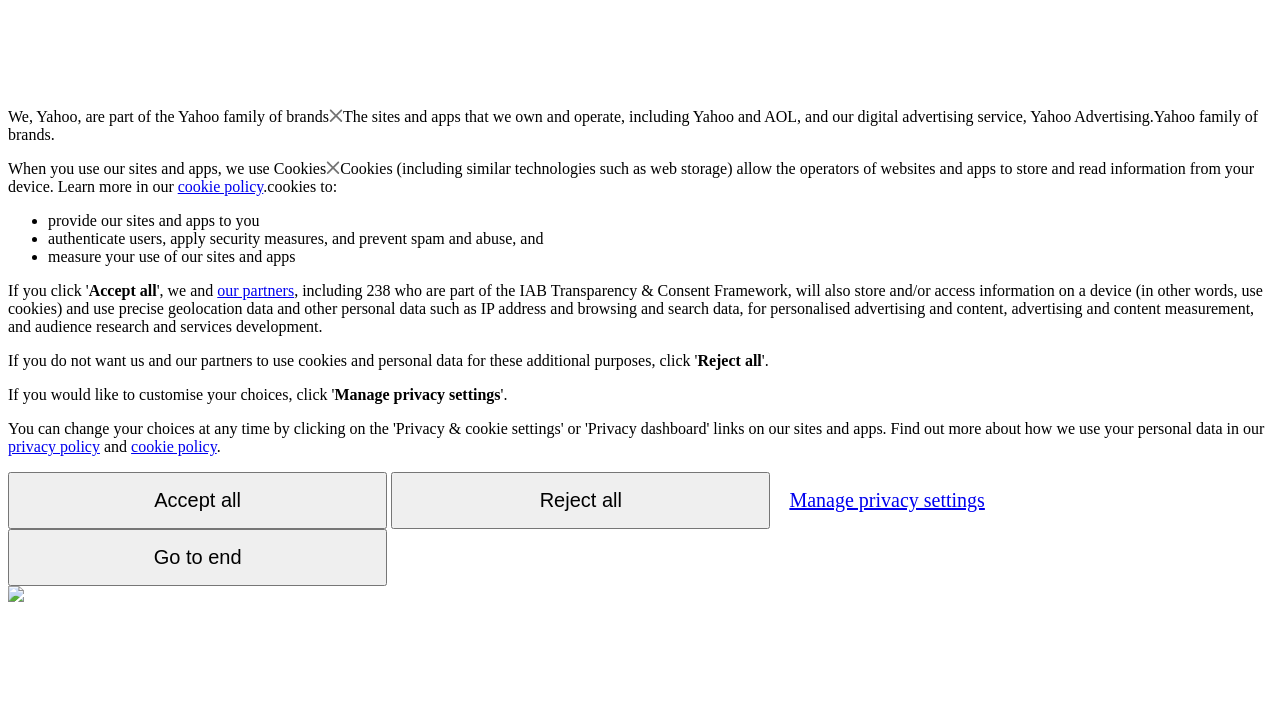Please identify the coordinates of the bounding box for the clickable region that will accomplish this instruction: "Click the 'Go to end' button".

[0.006, 0.731, 0.302, 0.809]